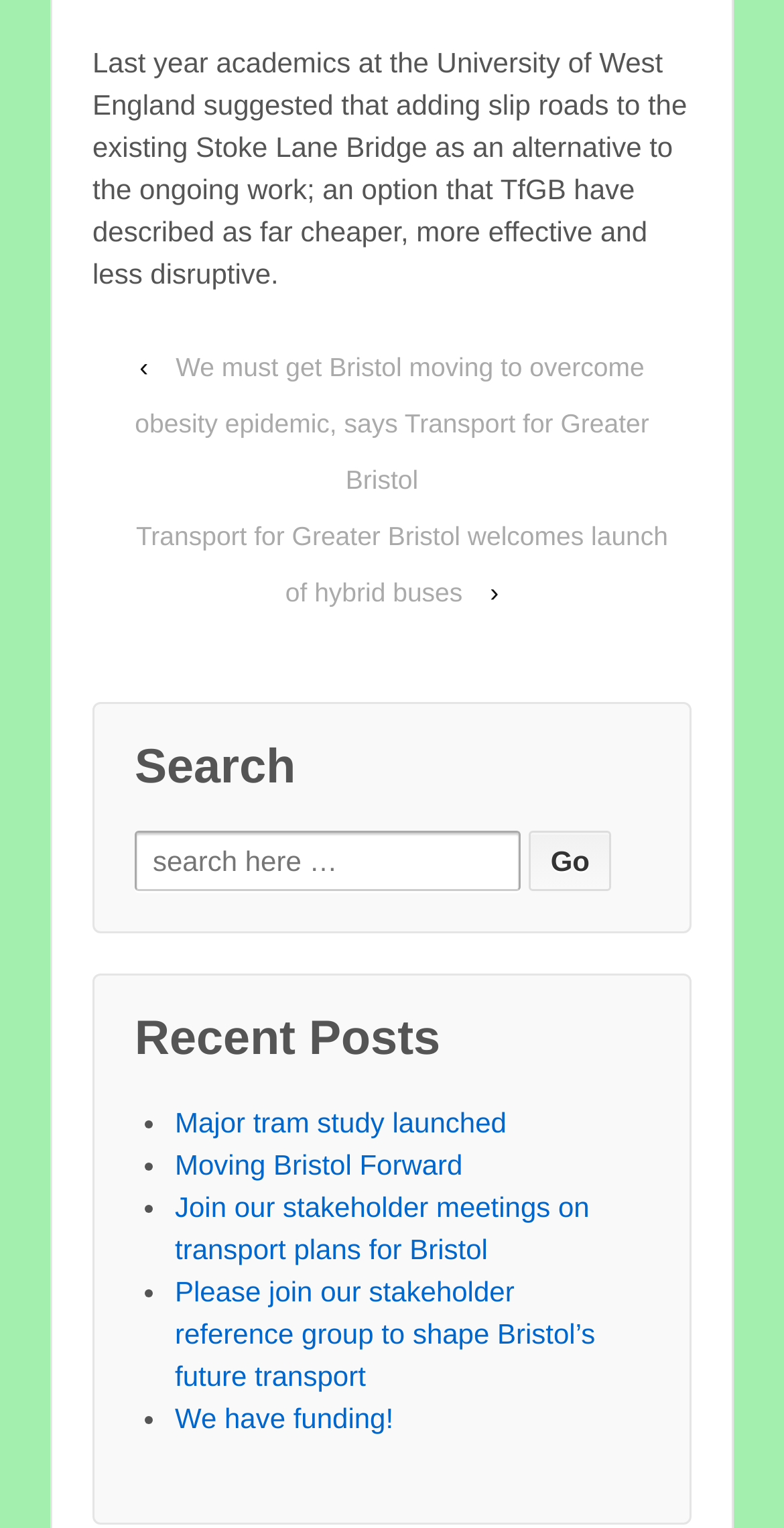Please specify the bounding box coordinates in the format (top-left x, top-left y, bottom-right x, bottom-right y), with values ranging from 0 to 1. Identify the bounding box for the UI component described as follows: Estate Planning

None